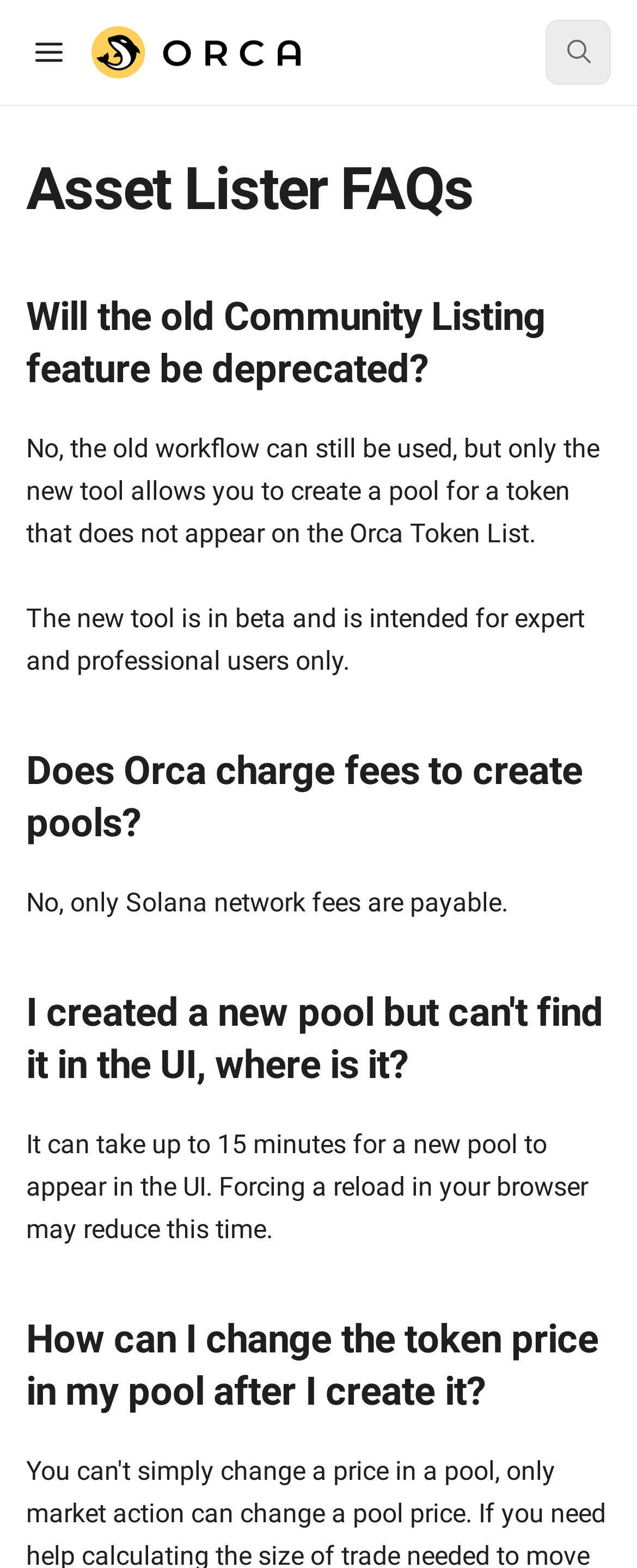Use the details in the image to answer the question thoroughly: 
Are there any fees to create pools on Orca?

According to the answer to the question 'Does Orca charge fees to create pools?', only Solana network fees are payable, which means Orca does not charge any fees to create pools.